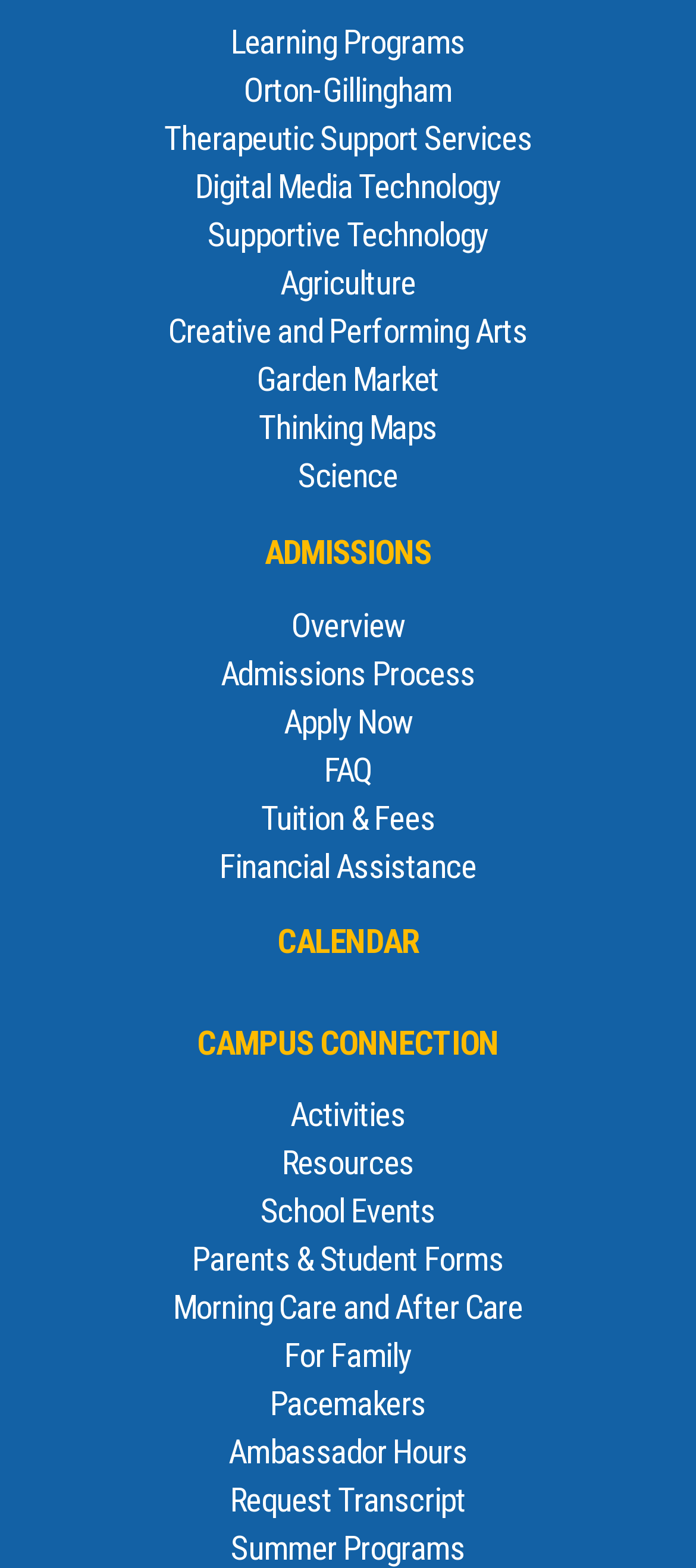Identify the bounding box coordinates of the section to be clicked to complete the task described by the following instruction: "Go to Home page". The coordinates should be four float numbers between 0 and 1, formatted as [left, top, right, bottom].

None